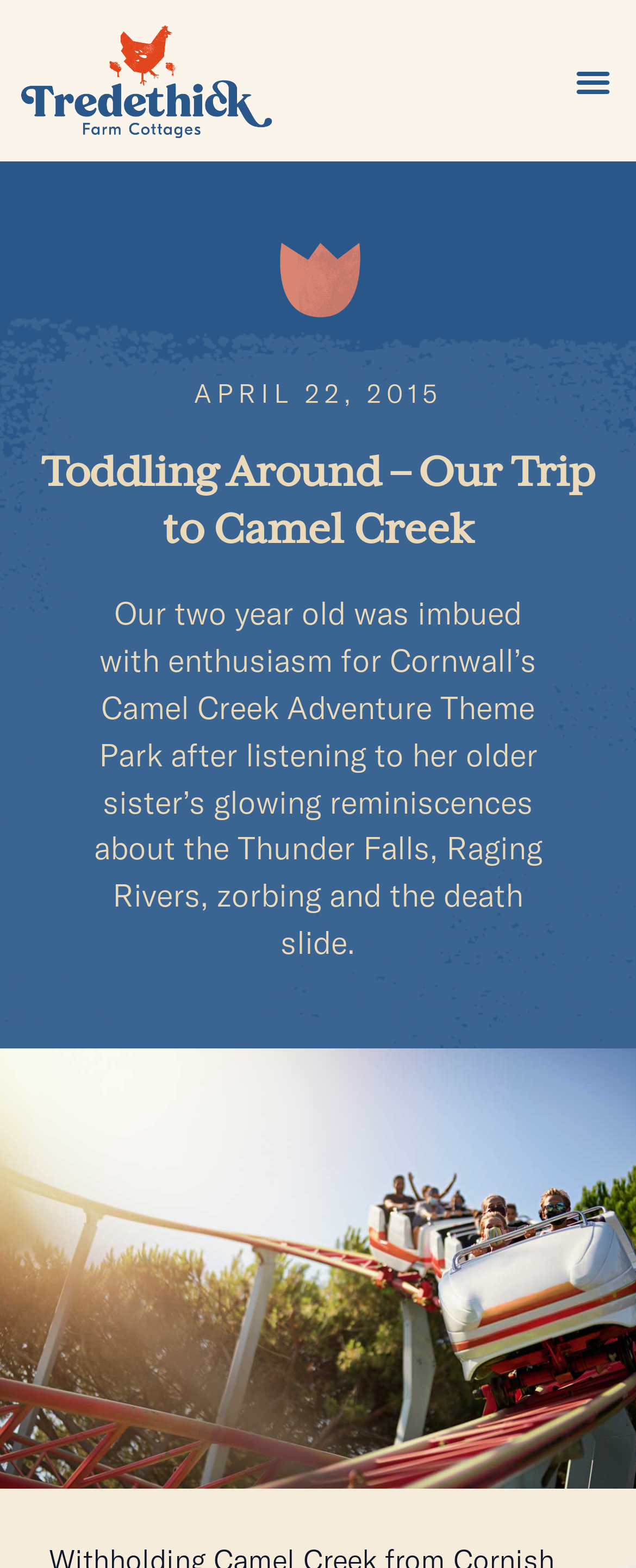Find the coordinates for the bounding box of the element with this description: "Menu".

[0.89, 0.034, 0.974, 0.069]